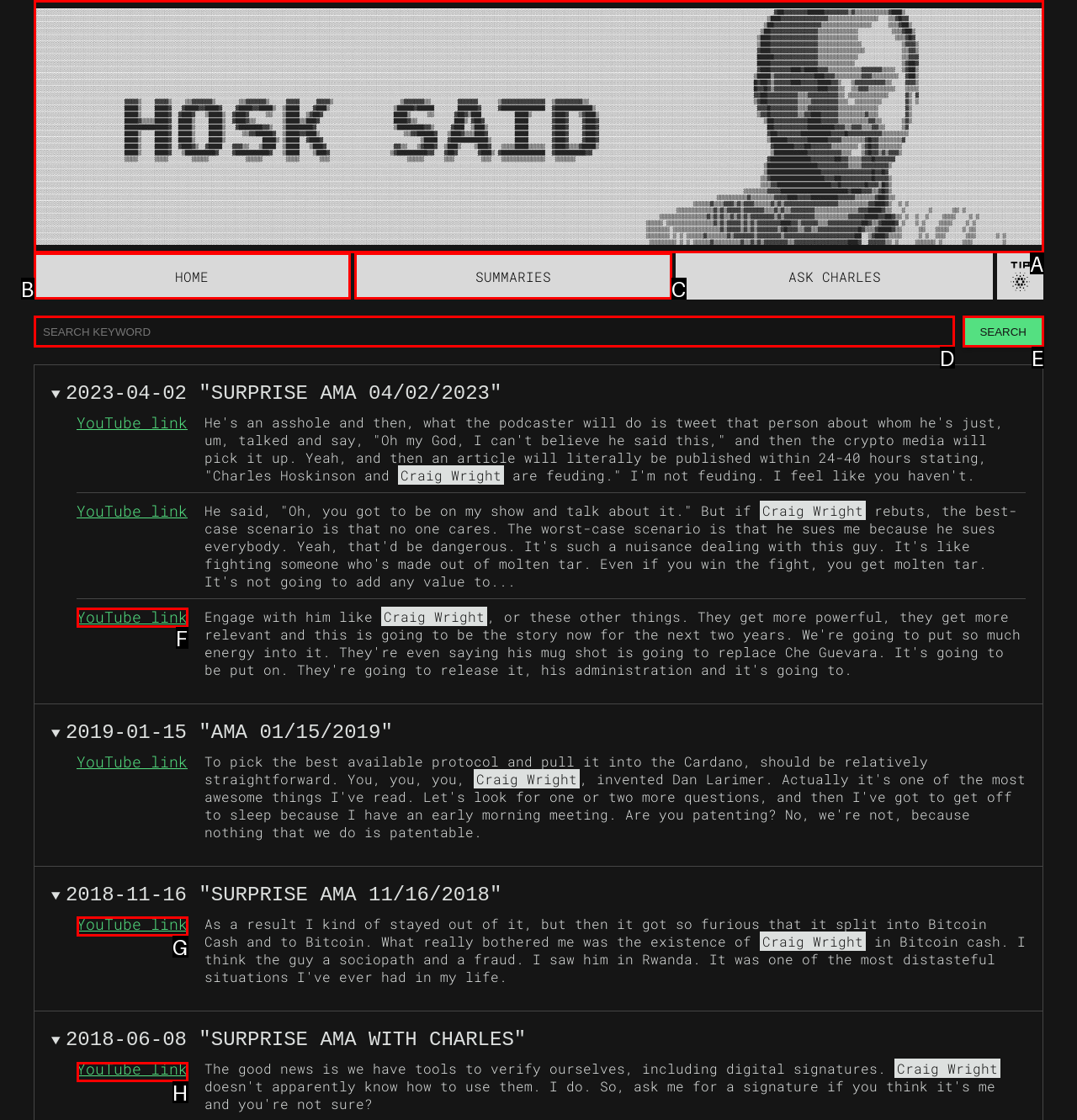Which option corresponds to the following element description: parent_node: HOME?
Please provide the letter of the correct choice.

A